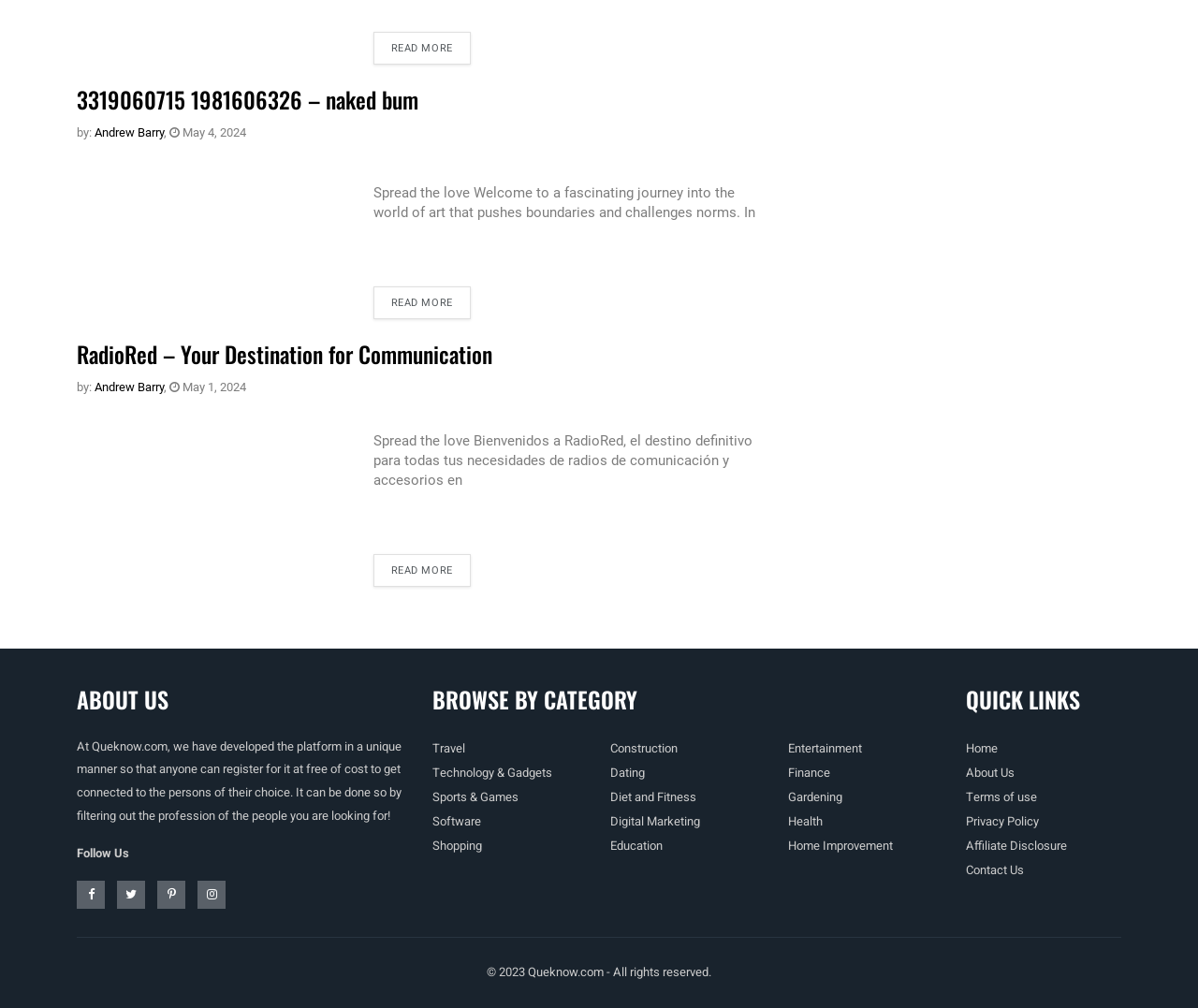Could you please study the image and provide a detailed answer to the question:
What is the purpose of the platform Queknow.com?

The purpose of the platform Queknow.com can be inferred from the text 'At Queknow.com, we have developed the platform in a unique manner so that anyone can register for it at free of cost to get connected to the persons of their choice.' which suggests that the platform is designed to connect people.